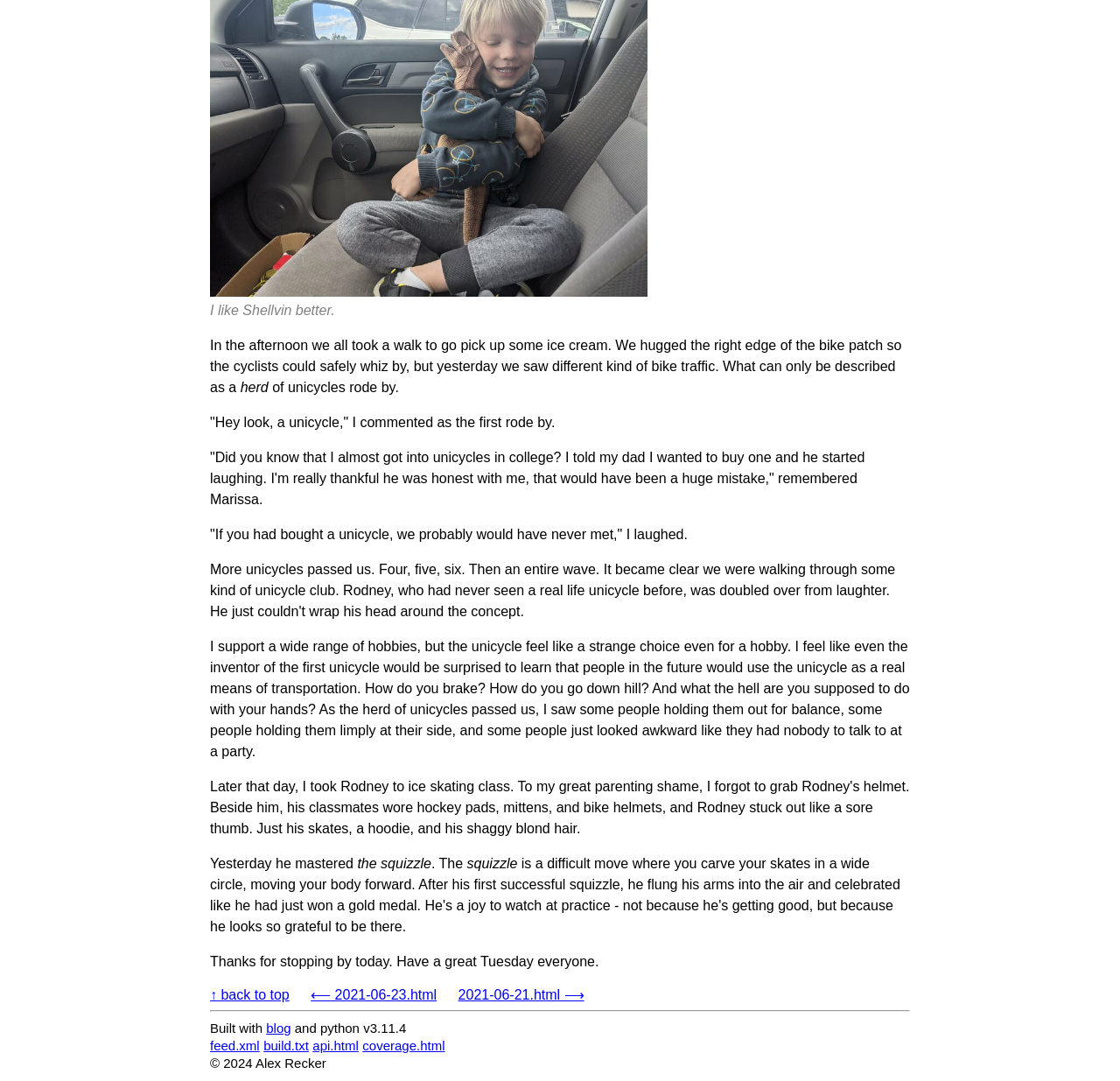Determine the bounding box coordinates of the UI element described below. Use the format (top-left x, top-left y, bottom-right x, bottom-right y) with floating point numbers between 0 and 1: parent_node: I like Shellvin better.

[0.188, 0.263, 0.578, 0.277]